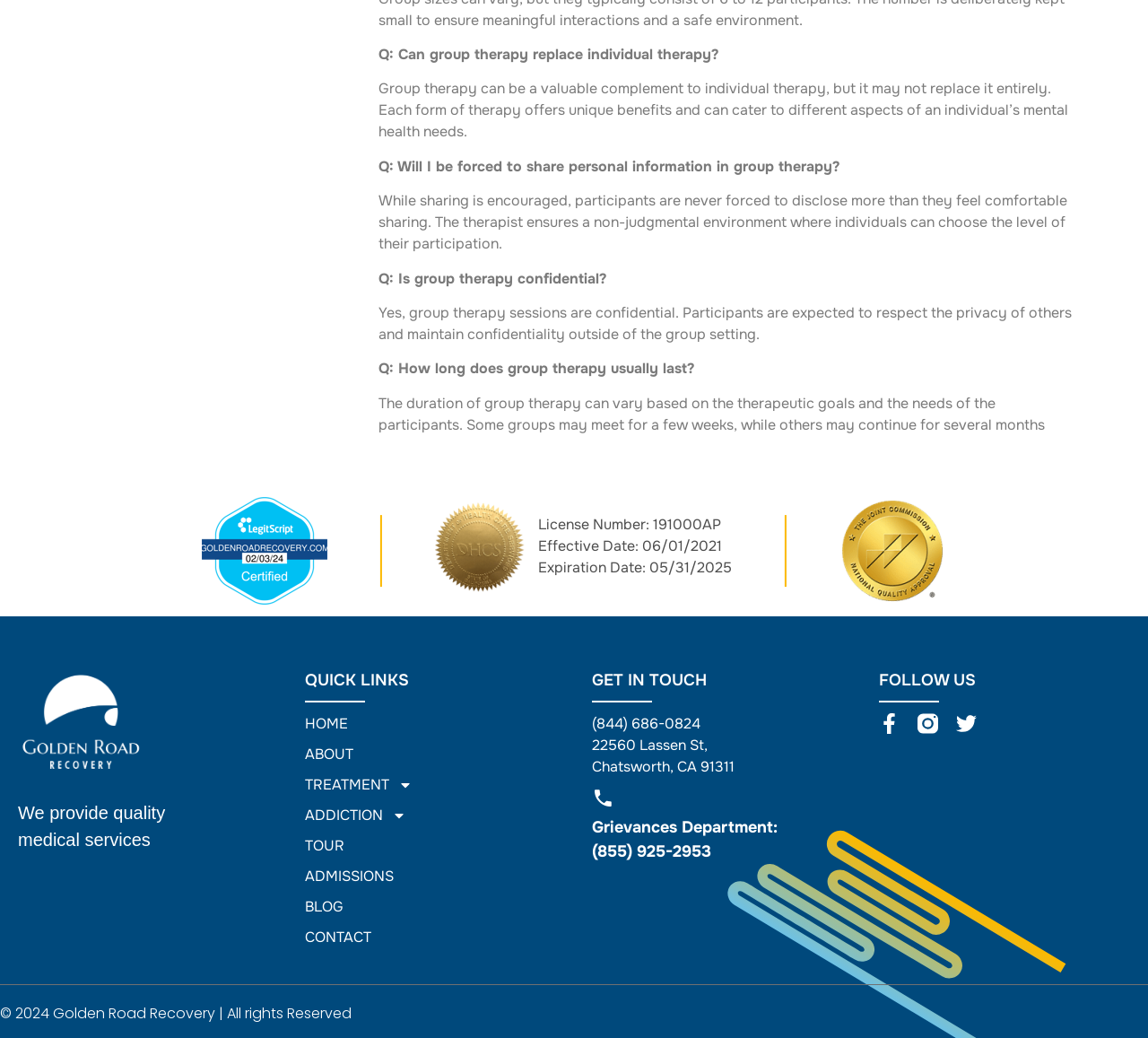How can someone contact the therapist?
Please provide a comprehensive answer based on the visual information in the image.

The webpage provides a phone number '(844) 686-0824' and an address '22560 Lassen St, Chatsworth, CA 91311' for contacting the therapist, suggesting that someone can reach out to them by phone or email.